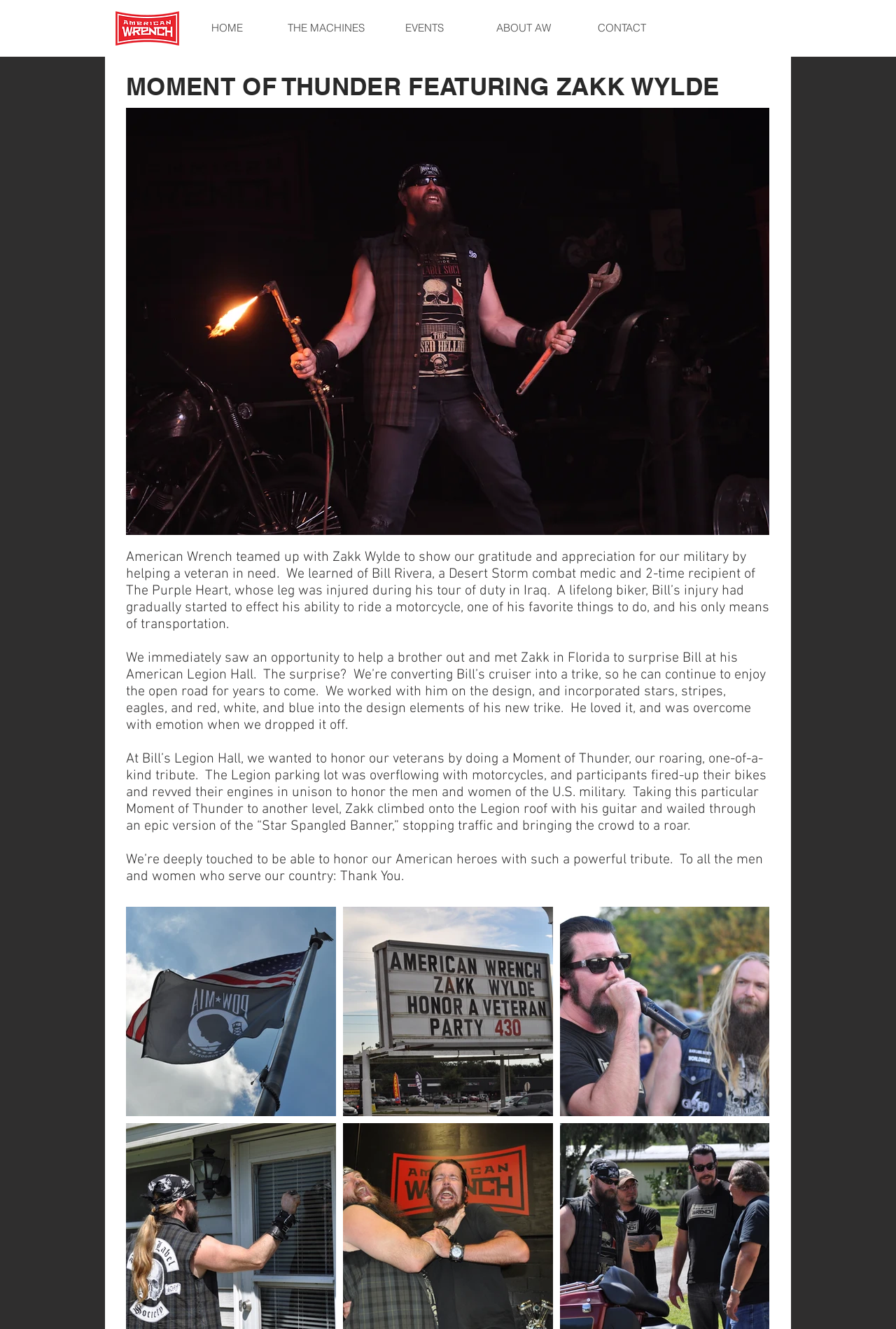Determine the bounding box coordinates of the section to be clicked to follow the instruction: "Click the HOME link". The coordinates should be given as four float numbers between 0 and 1, formatted as [left, top, right, bottom].

[0.198, 0.015, 0.308, 0.027]